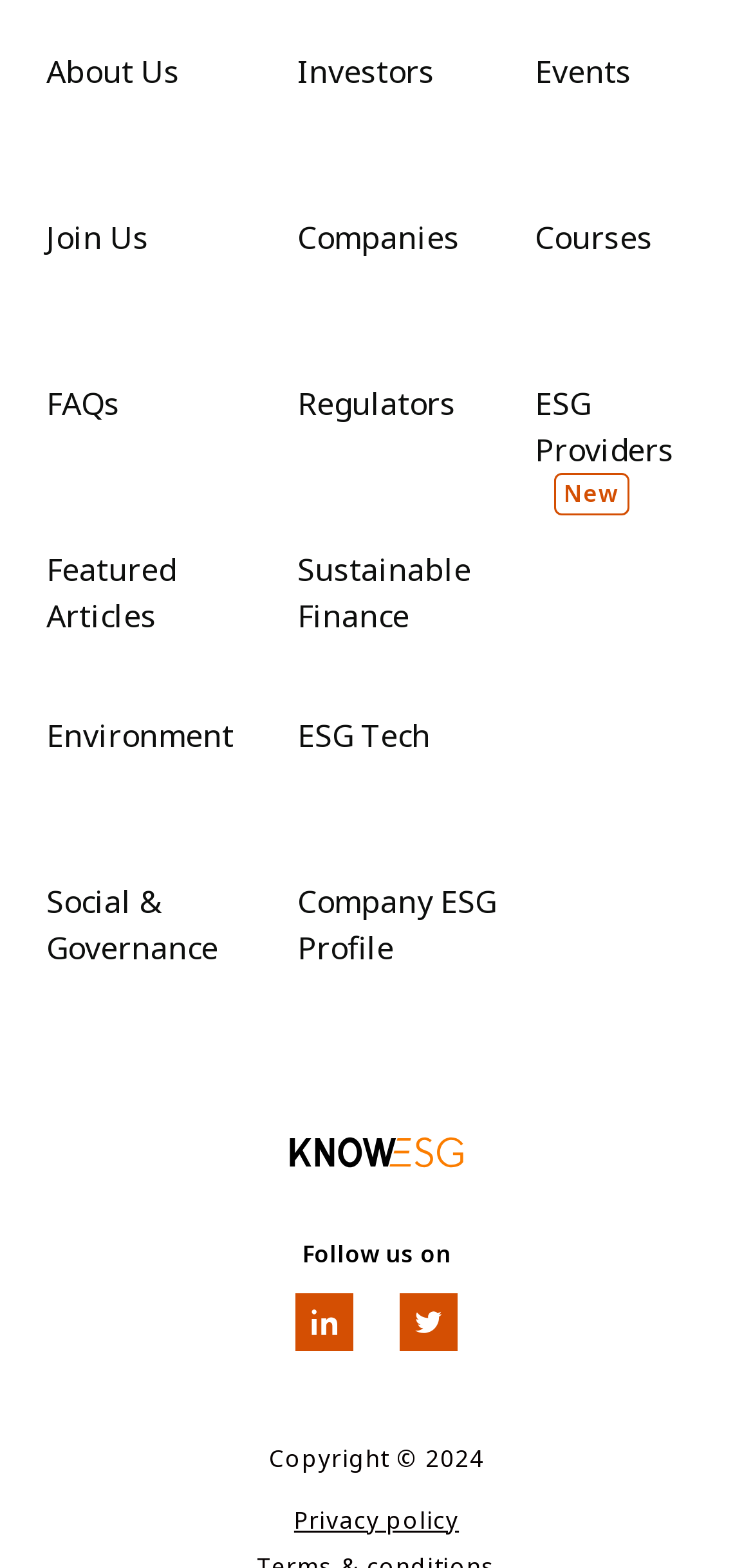Please identify the bounding box coordinates of the area that needs to be clicked to follow this instruction: "View Featured Articles".

[0.062, 0.348, 0.354, 0.407]